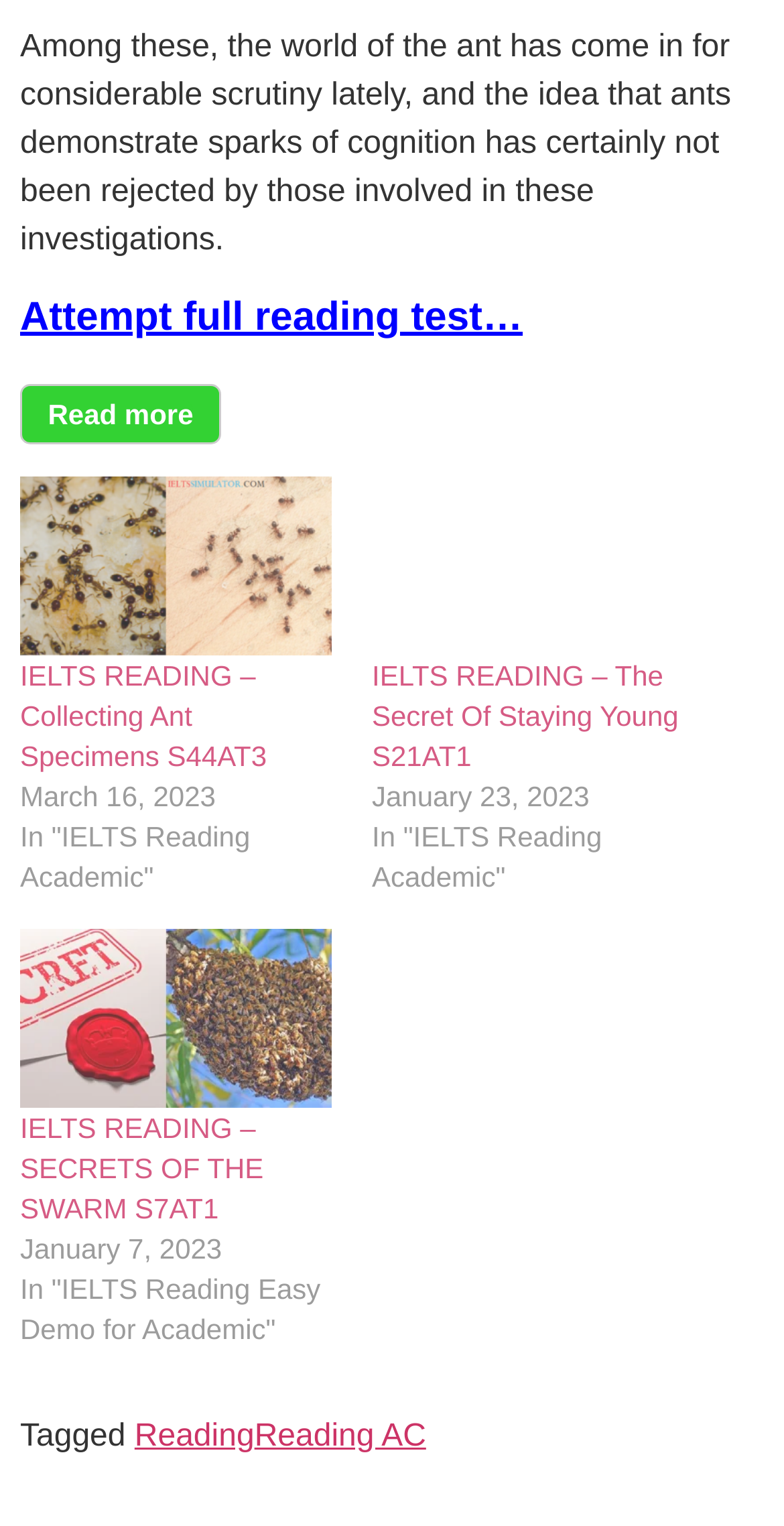Refer to the image and answer the question with as much detail as possible: What is the latest IELTS reading article?

I looked at the dates of the IELTS reading articles and found that 'Collecting Ant Specimens S44AT3' has the latest date, which is March 16, 2023. Therefore, it is the latest IELTS reading article.